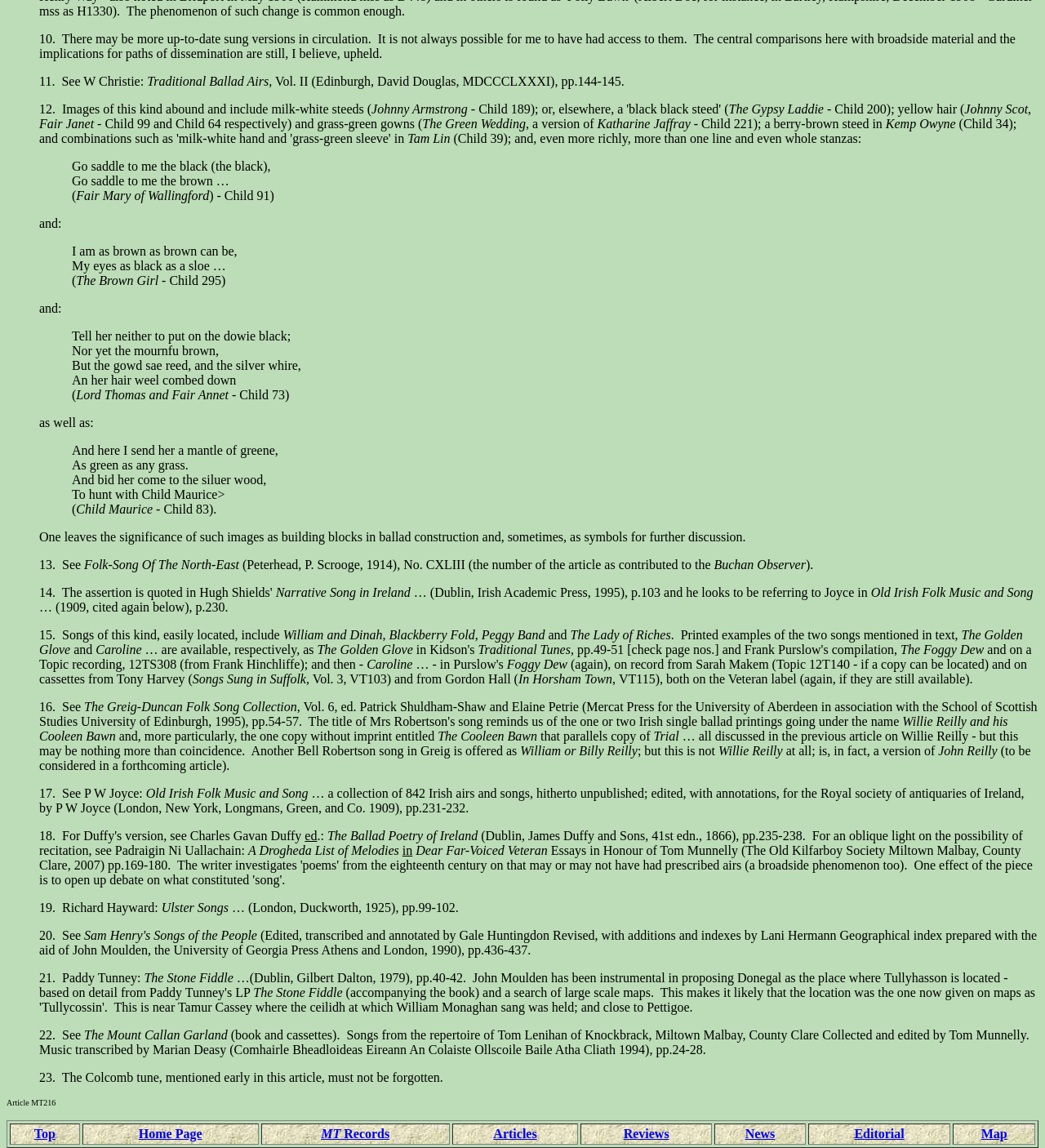What is the name of the song mentioned in the blockquote?
Refer to the image and provide a thorough answer to the question.

The blockquote mentions a song, and the name of the song is 'Fair Mary of Wallingford', which is a traditional ballad.